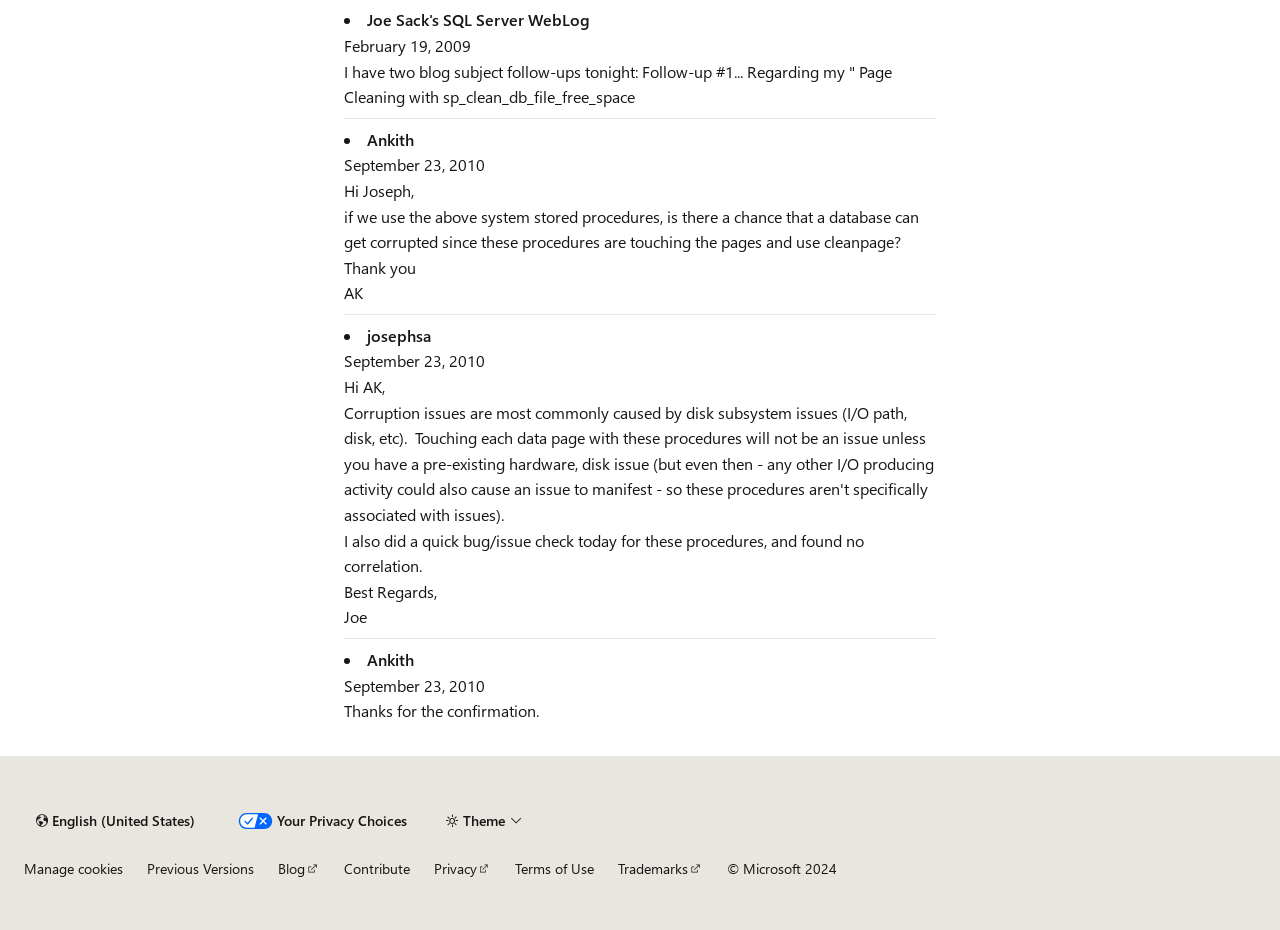Select the bounding box coordinates of the element I need to click to carry out the following instruction: "Go to the Blog page".

[0.217, 0.924, 0.25, 0.944]